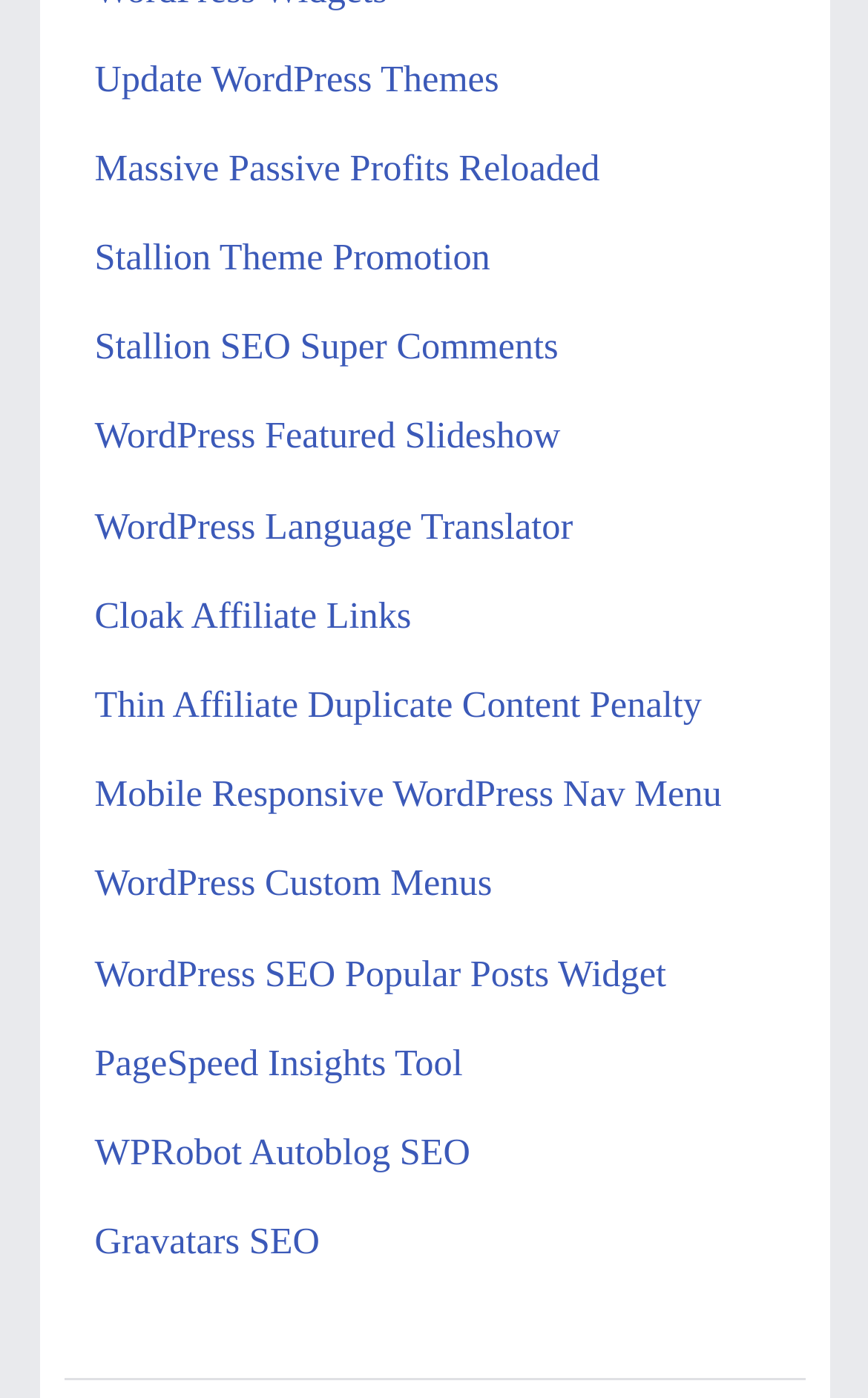What is the common theme among the links on the webpage?
Based on the image, provide your answer in one word or phrase.

WordPress